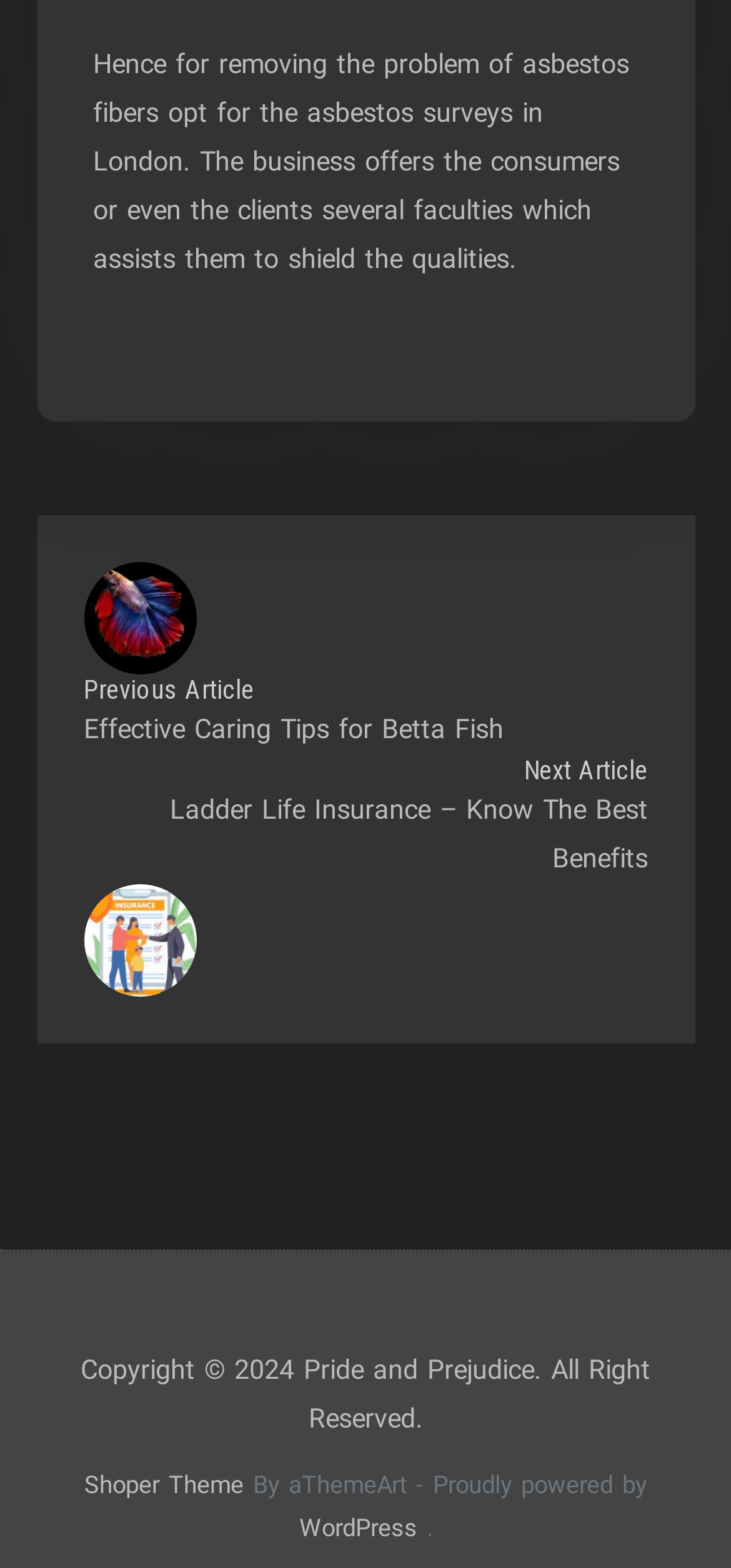Answer this question using a single word or a brief phrase:
What is the name of the theme used by the website?

Shoper Theme